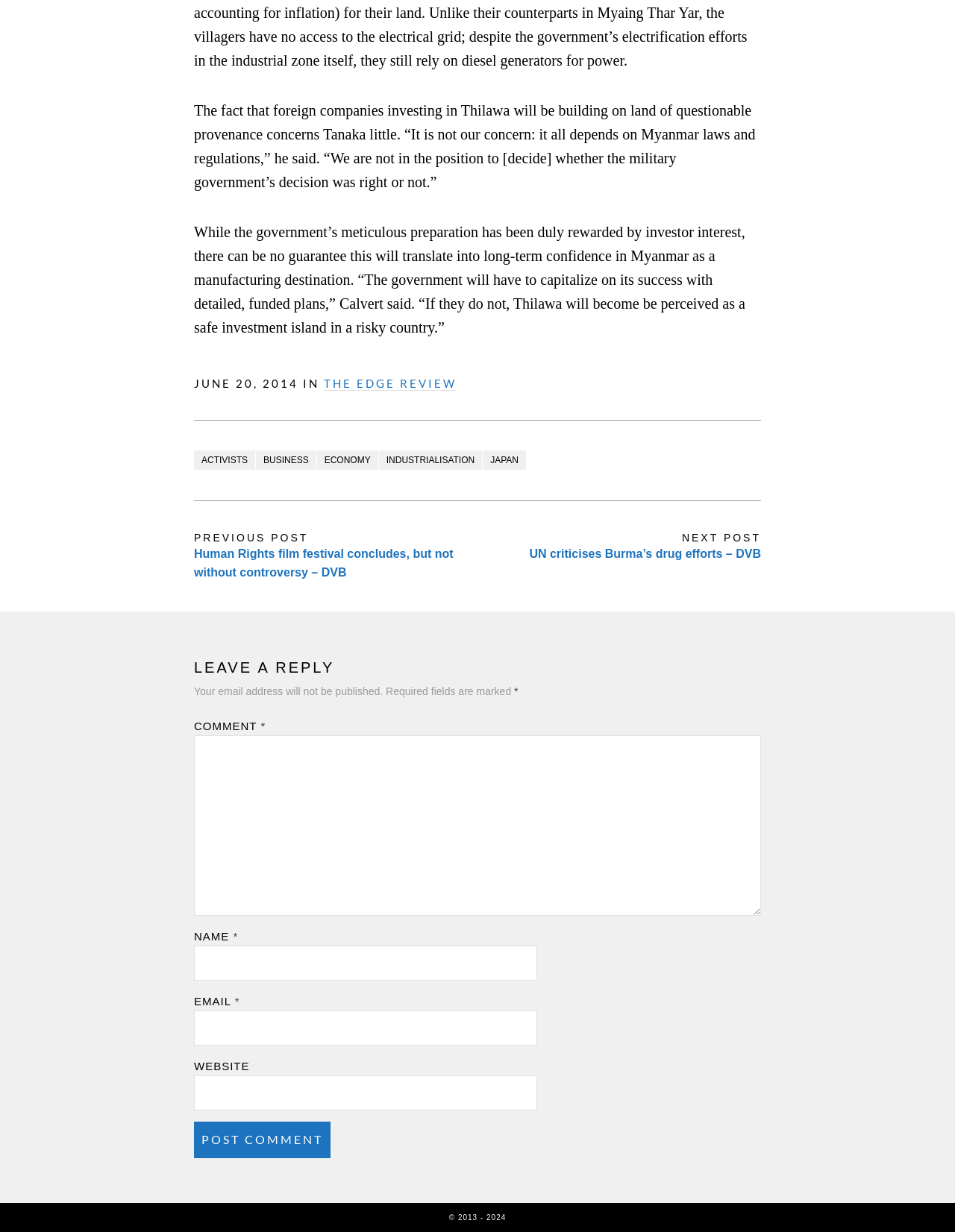Show the bounding box coordinates of the element that should be clicked to complete the task: "Enter your name".

[0.203, 0.768, 0.562, 0.796]